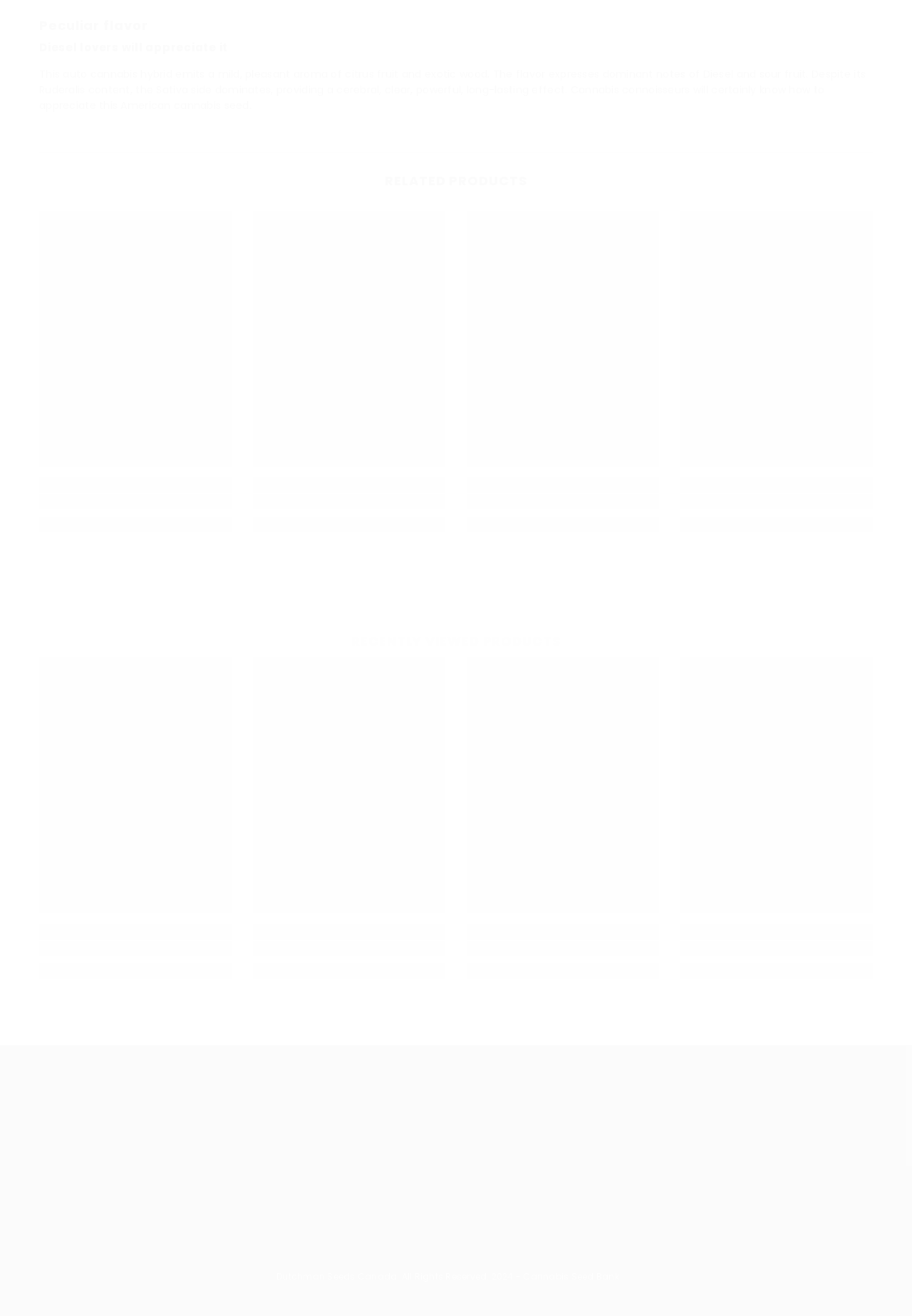How can users sign up for exclusive updates? From the image, respond with a single word or brief phrase.

Newsletter sign up